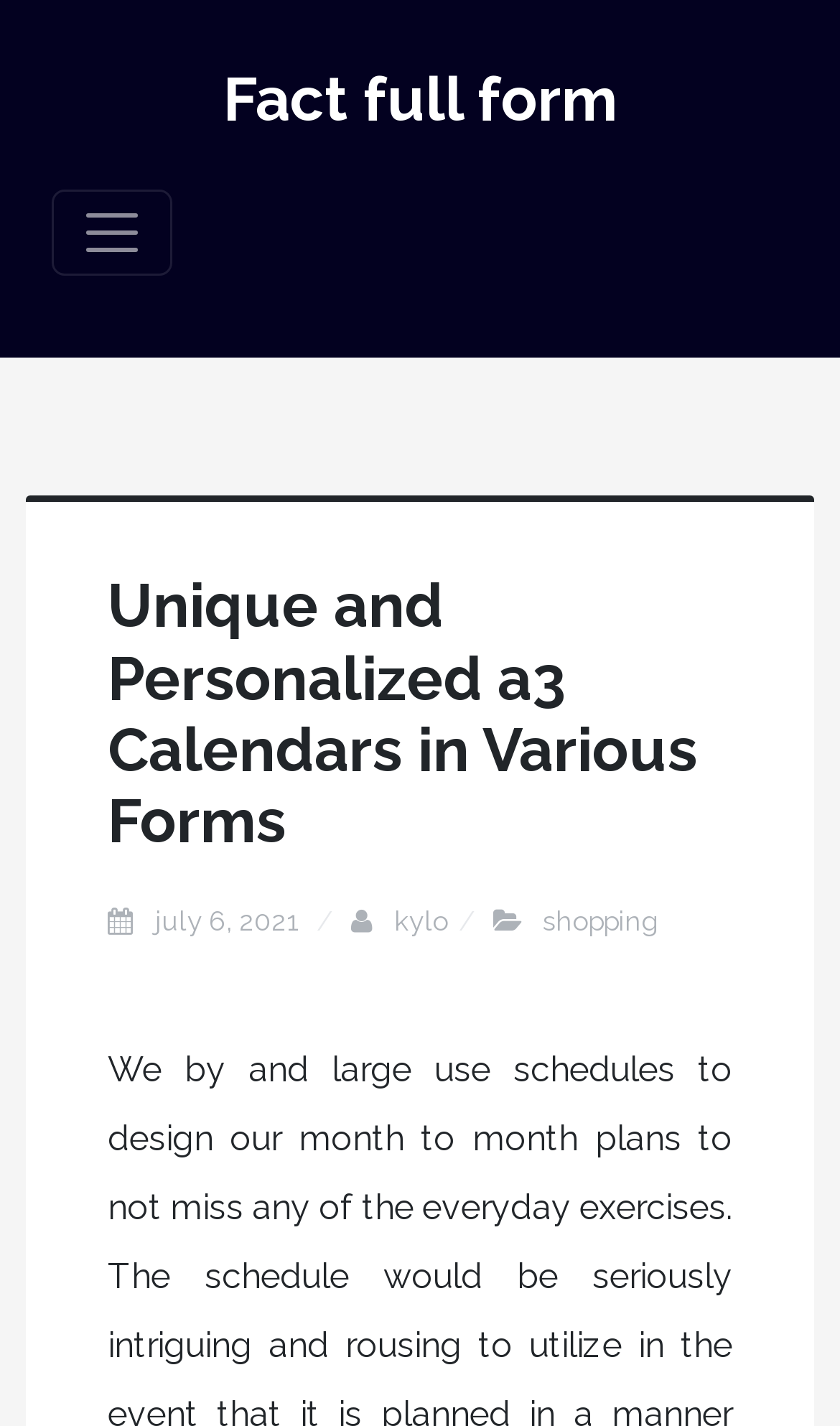Find the UI element described as: "Fact full form" and predict its bounding box coordinates. Ensure the coordinates are four float numbers between 0 and 1, [left, top, right, bottom].

[0.265, 0.045, 0.735, 0.095]